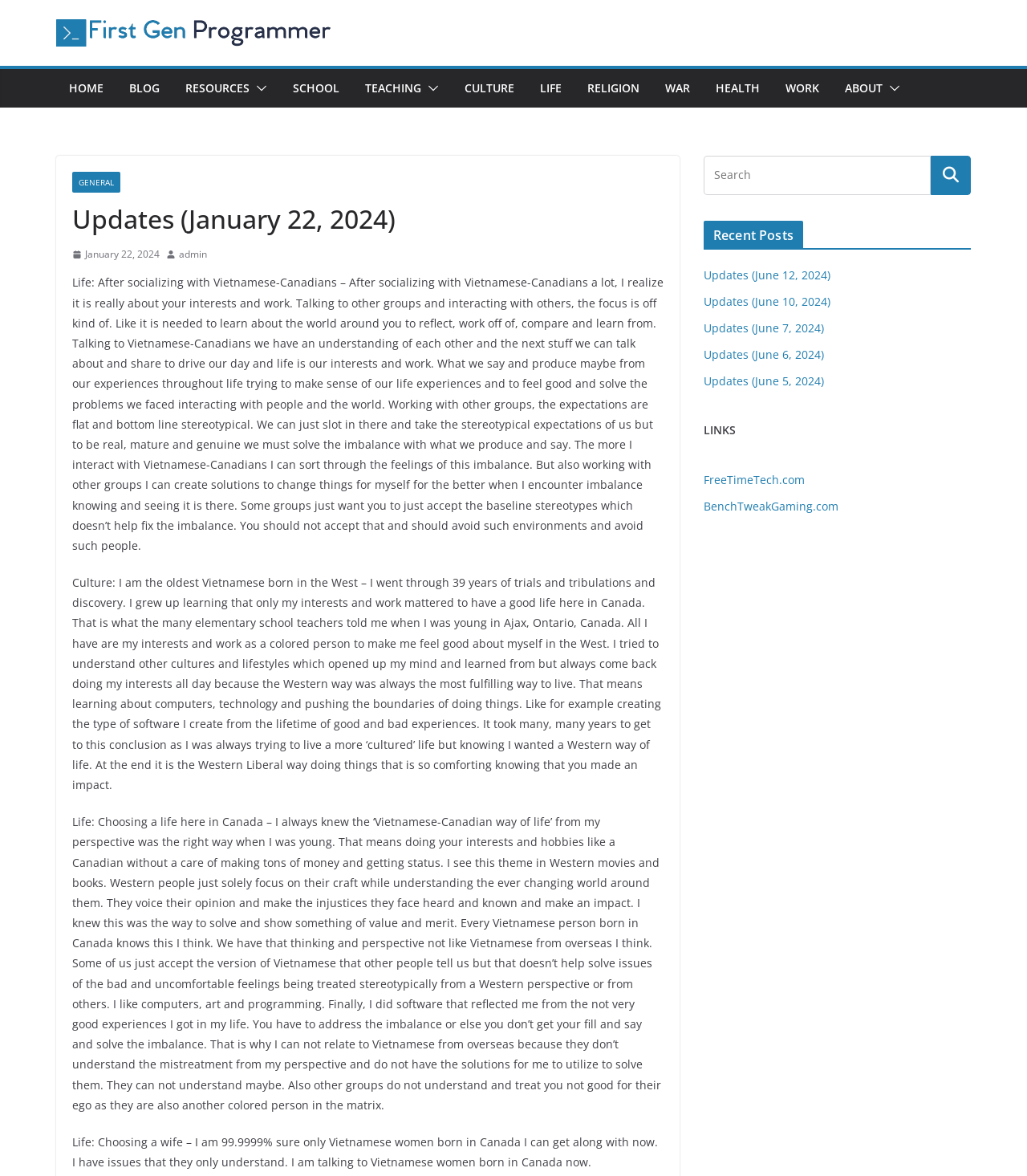For the given element description Updates (June 10, 2024), determine the bounding box coordinates of the UI element. The coordinates should follow the format (top-left x, top-left y, bottom-right x, bottom-right y) and be within the range of 0 to 1.

[0.685, 0.25, 0.809, 0.263]